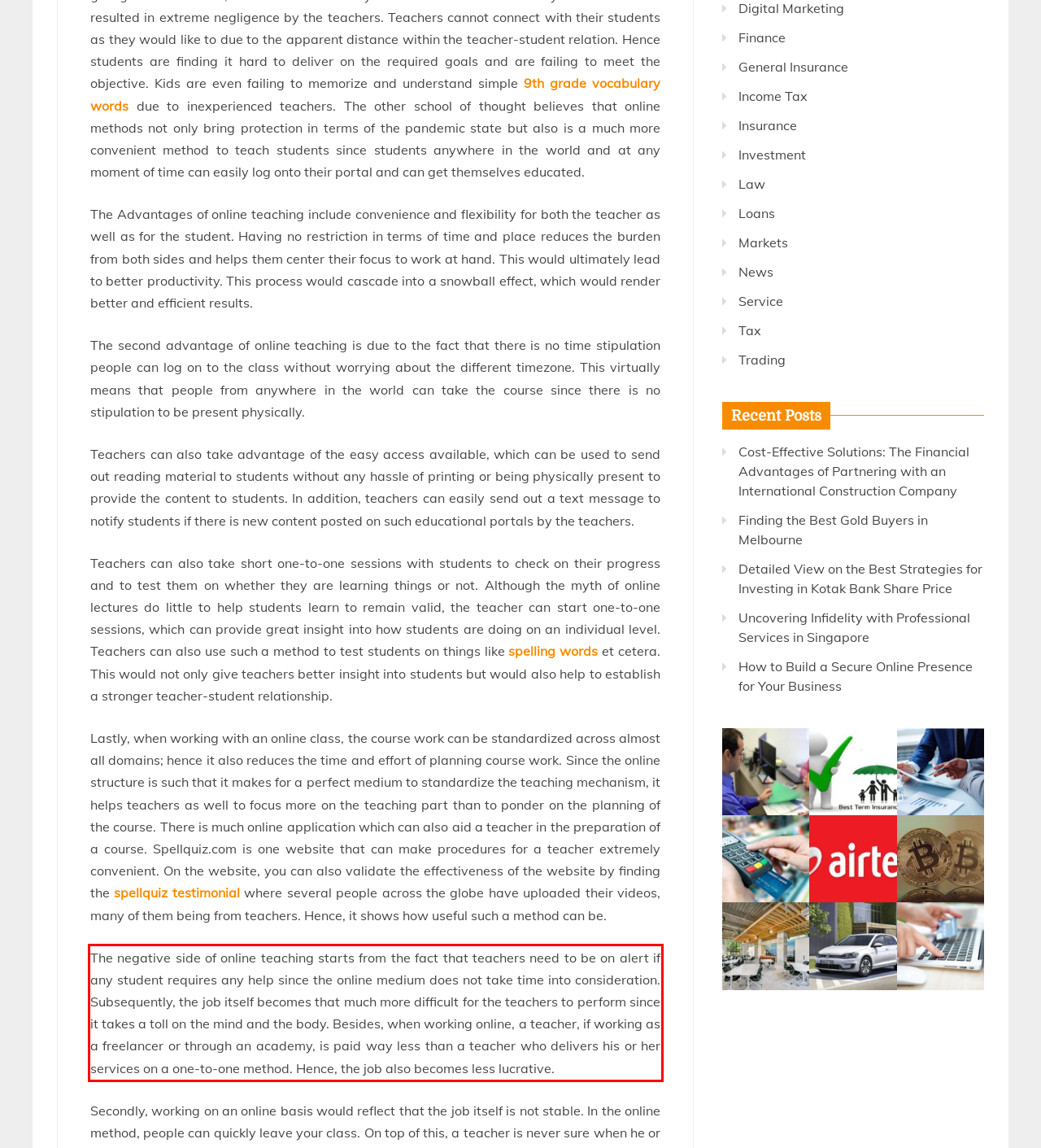By examining the provided screenshot of a webpage, recognize the text within the red bounding box and generate its text content.

The negative side of online teaching starts from the fact that teachers need to be on alert if any student requires any help since the online medium does not take time into consideration. Subsequently, the job itself becomes that much more difficult for the teachers to perform since it takes a toll on the mind and the body. Besides, when working online, a teacher, if working as a freelancer or through an academy, is paid way less than a teacher who delivers his or her services on a one-to-one method. Hence, the job also becomes less lucrative.